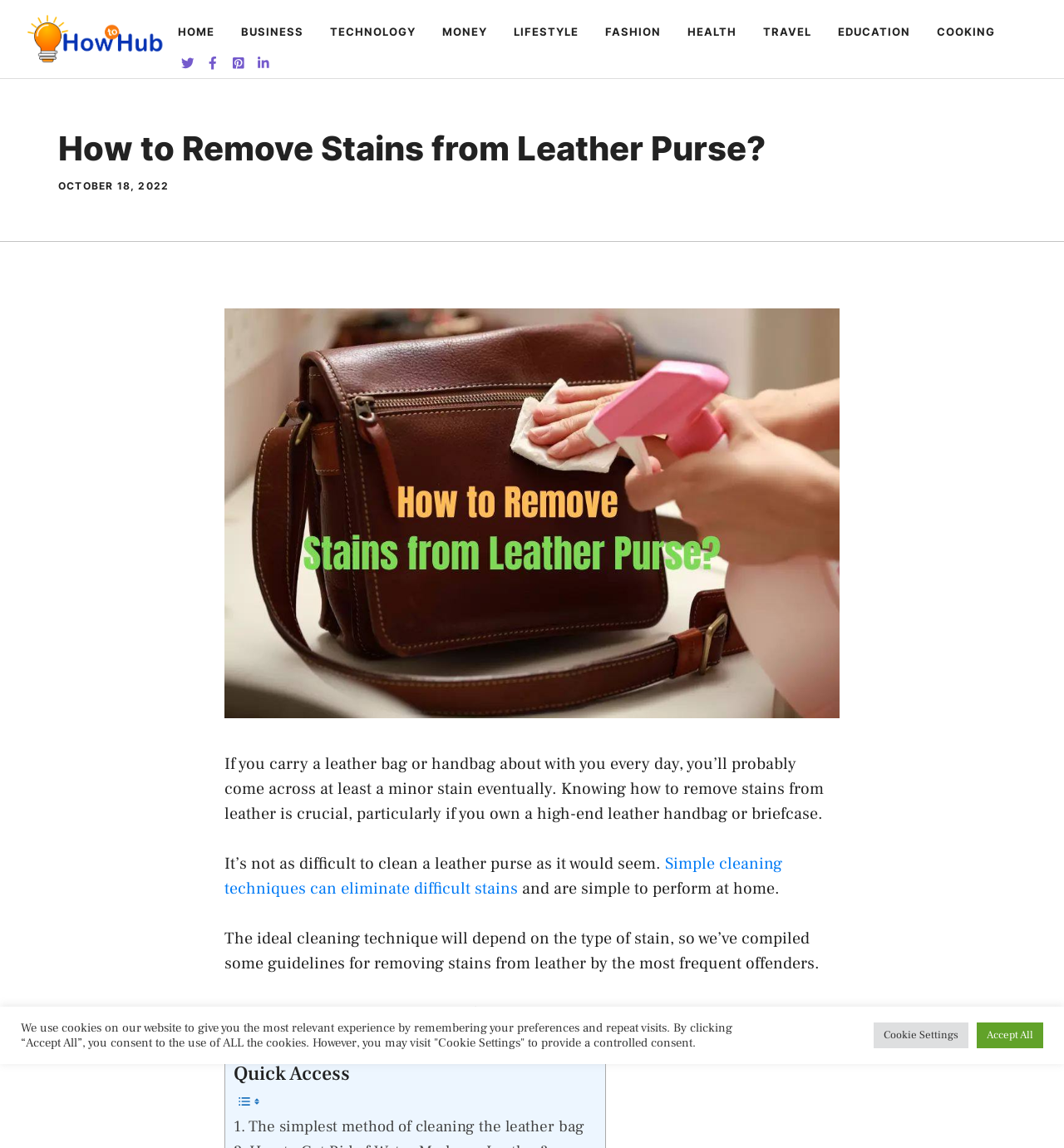Using the description: "History", determine the UI element's bounding box coordinates. Ensure the coordinates are in the format of four float numbers between 0 and 1, i.e., [left, top, right, bottom].

None